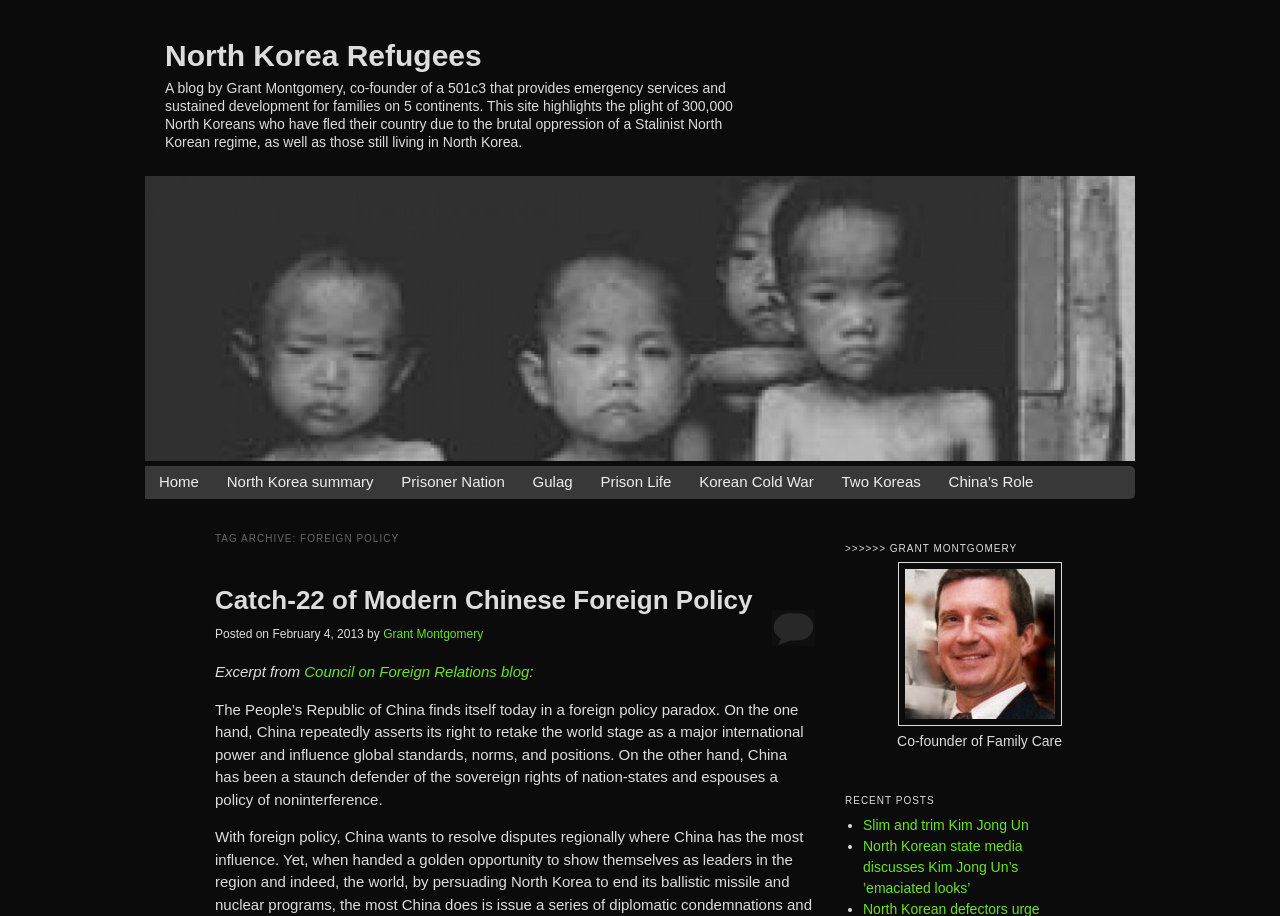How many recent posts are listed on the webpage?
Answer briefly with a single word or phrase based on the image.

2